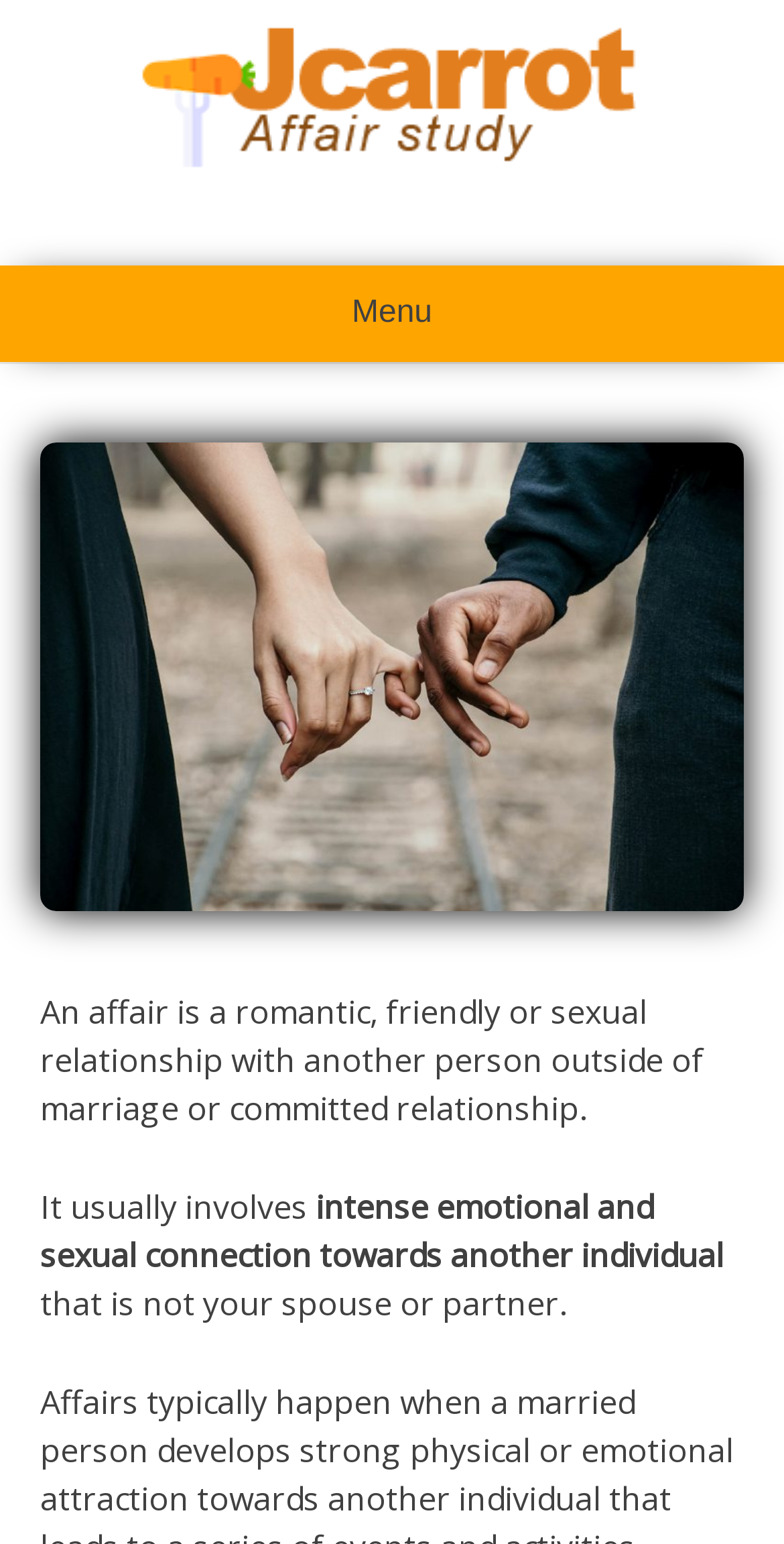Please answer the following question using a single word or phrase: 
What is the focus of the webpage?

Affairs and relationships